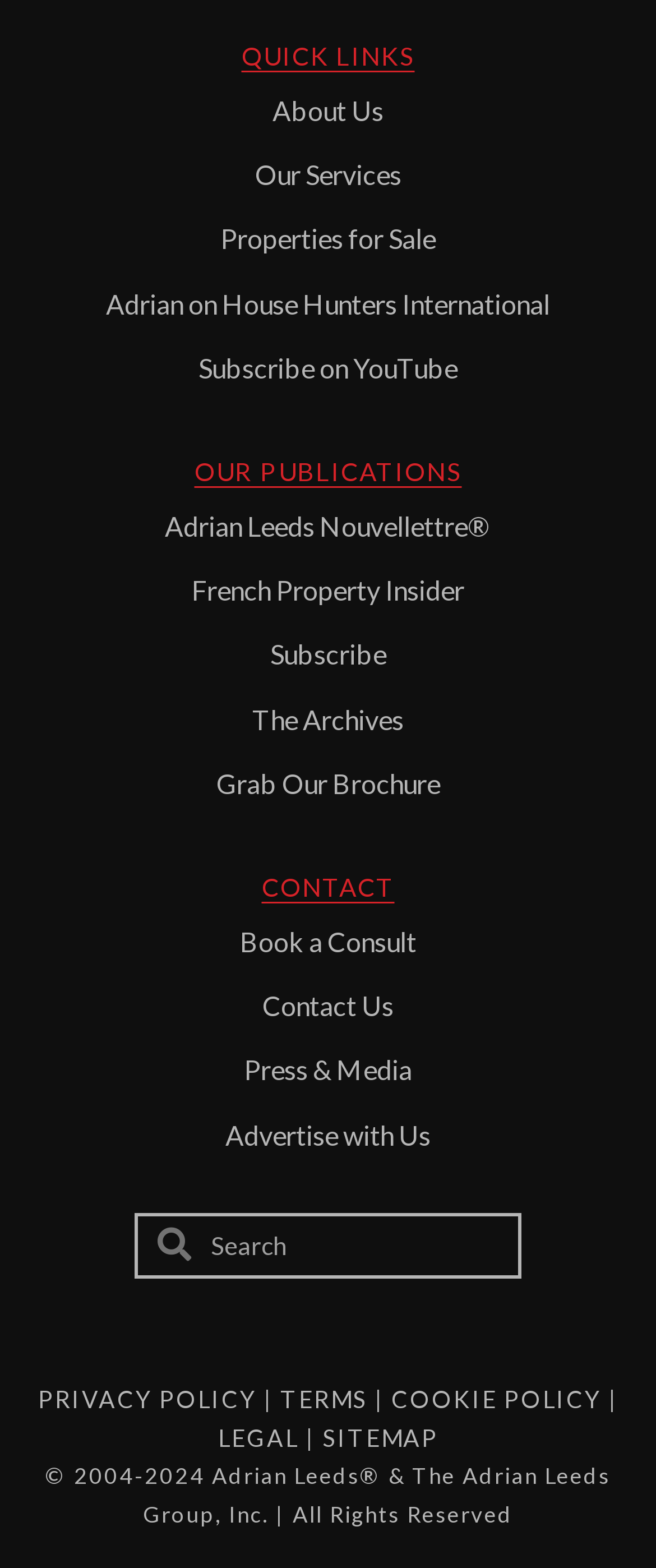Please reply to the following question using a single word or phrase: 
Is there a search function on the webpage?

Yes